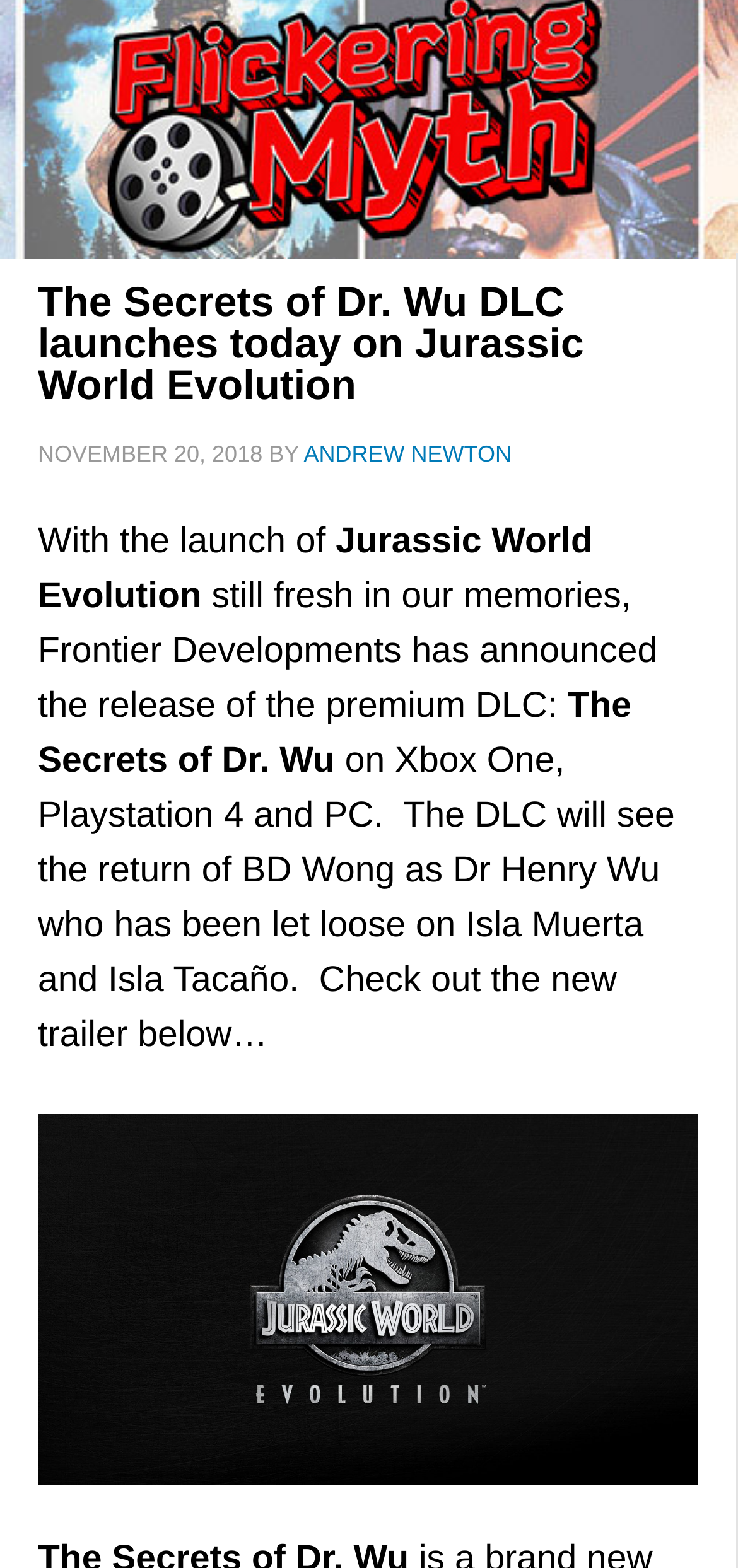Utilize the details in the image to give a detailed response to the question: What is the name of the DLC?

The answer can be found in the paragraph of text, where it is mentioned that 'Frontier Developments has announced the release of the premium DLC: The Secrets of Dr. Wu'.